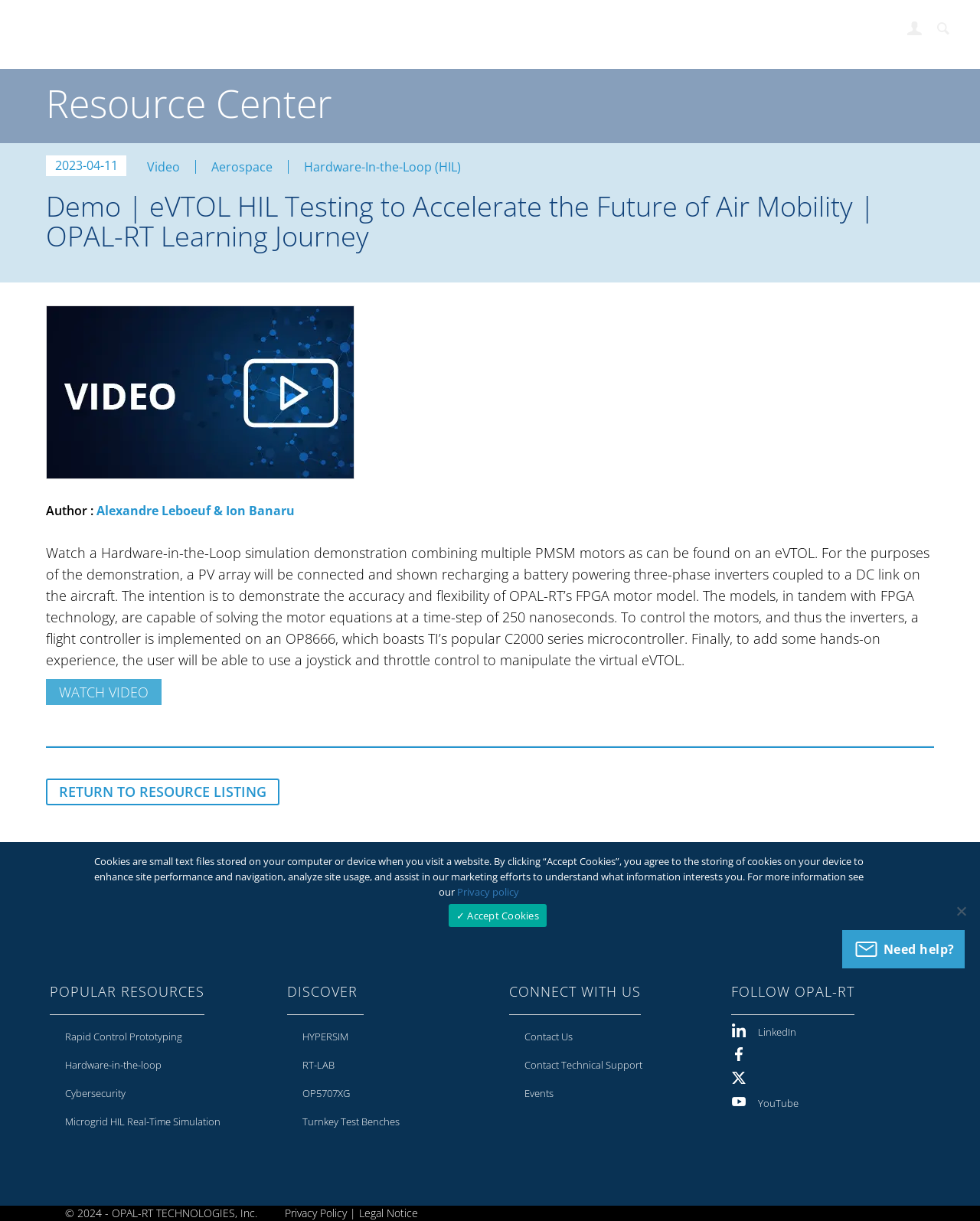Please respond to the question with a concise word or phrase:
What is the category below 'SOLUTIONS'?

Aerospace